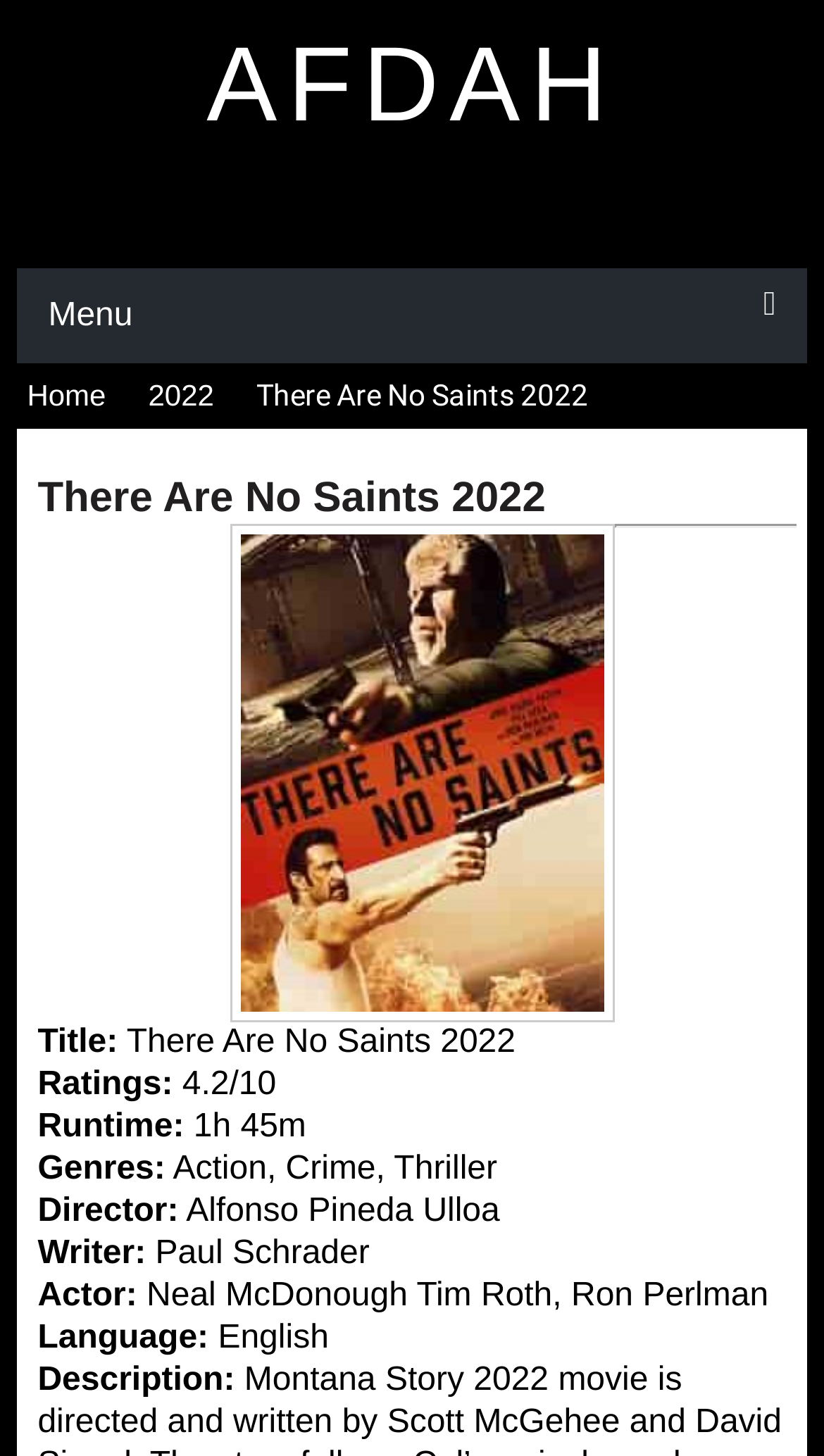What is the name of the movie?
Refer to the image and give a detailed answer to the question.

I found the answer by looking at the title of the movie, which is displayed prominently on the webpage. The title is 'There Are No Saints 2022', which is also the name of the movie.